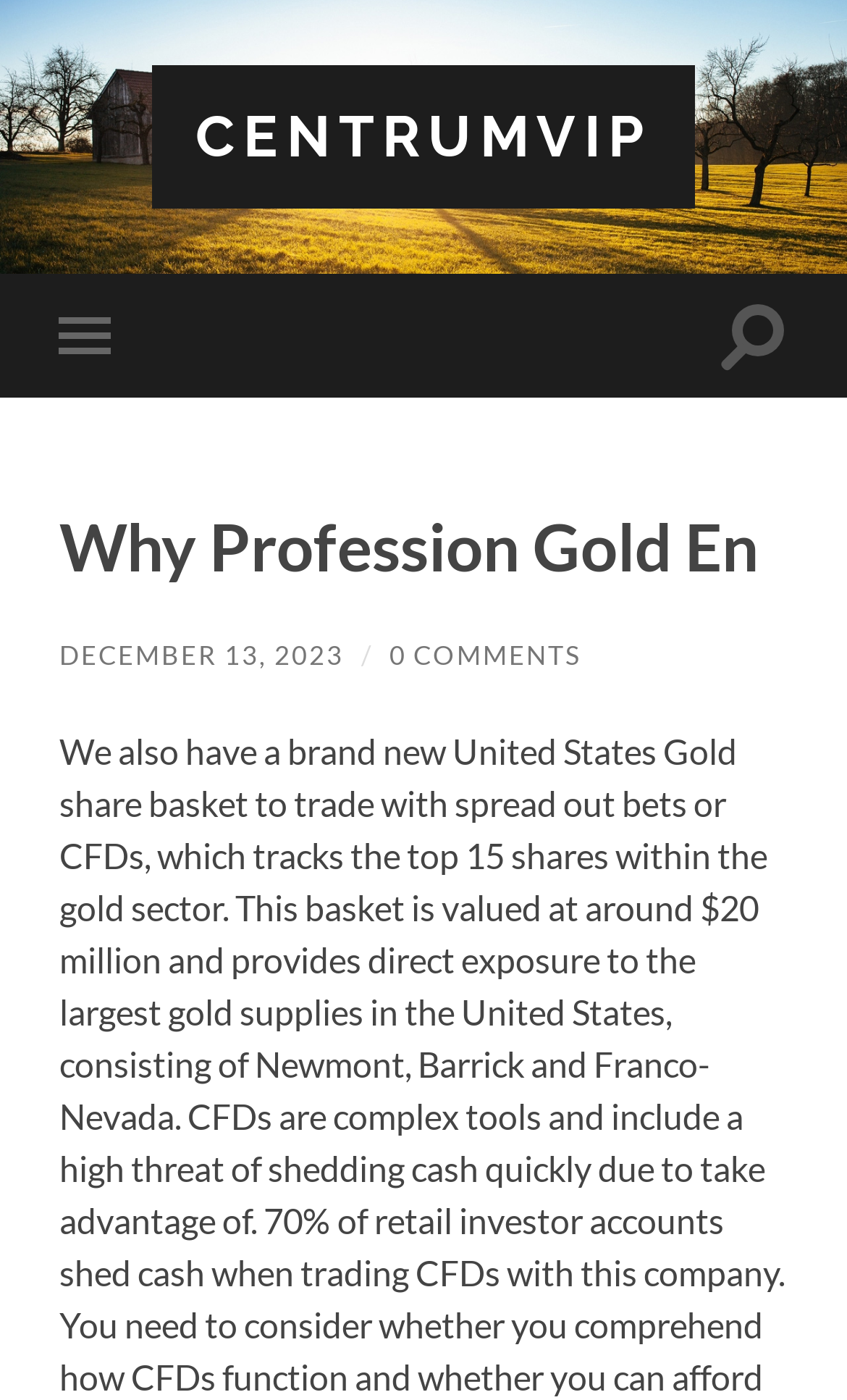What is the purpose of the button on the top right?
We need a detailed and exhaustive answer to the question. Please elaborate.

I inferred this from the button element with the text 'Toggle search field' at the top right of the webpage, which is likely a button to show or hide the search field.